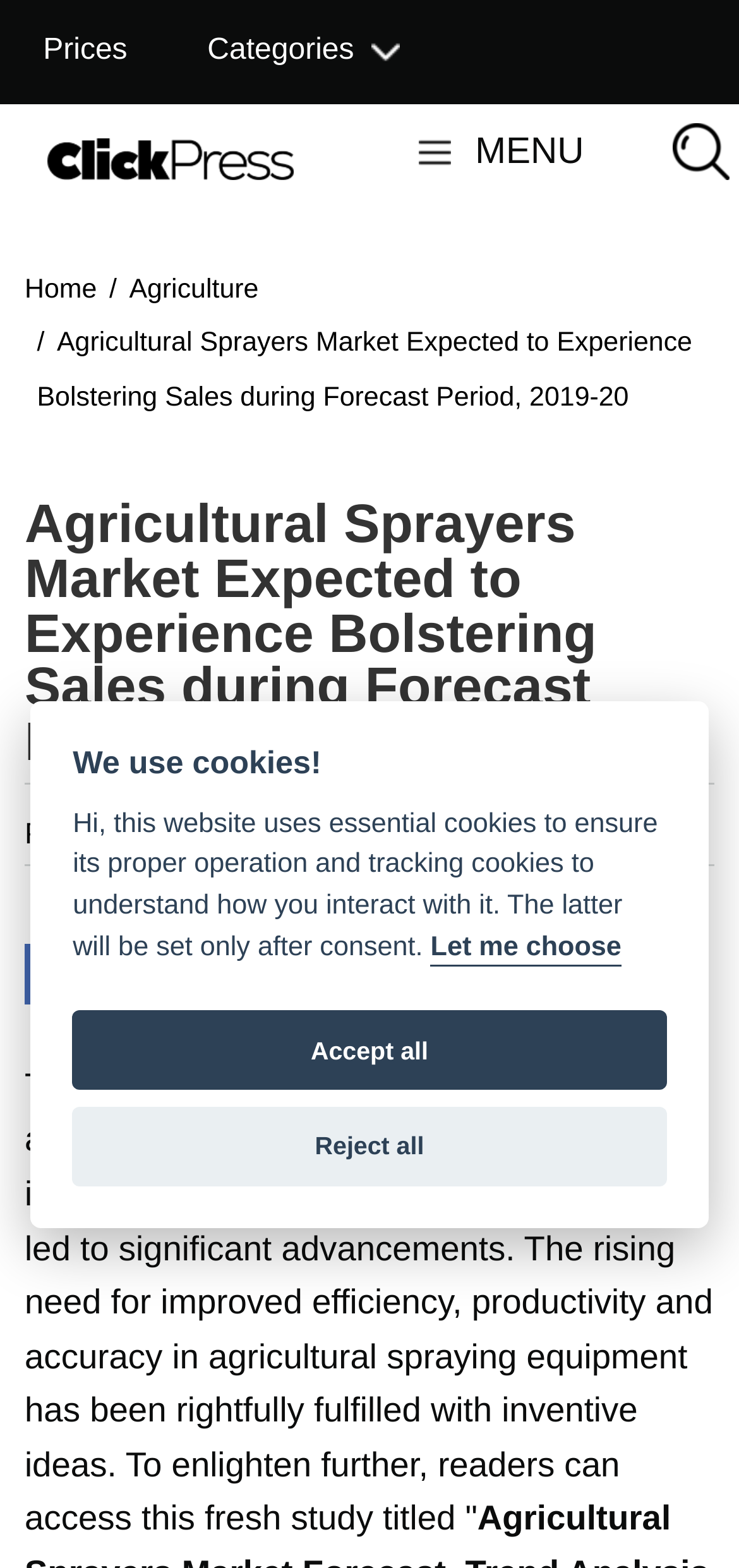Extract the bounding box coordinates for the UI element described as: "Reject all".

[0.098, 0.705, 0.902, 0.756]